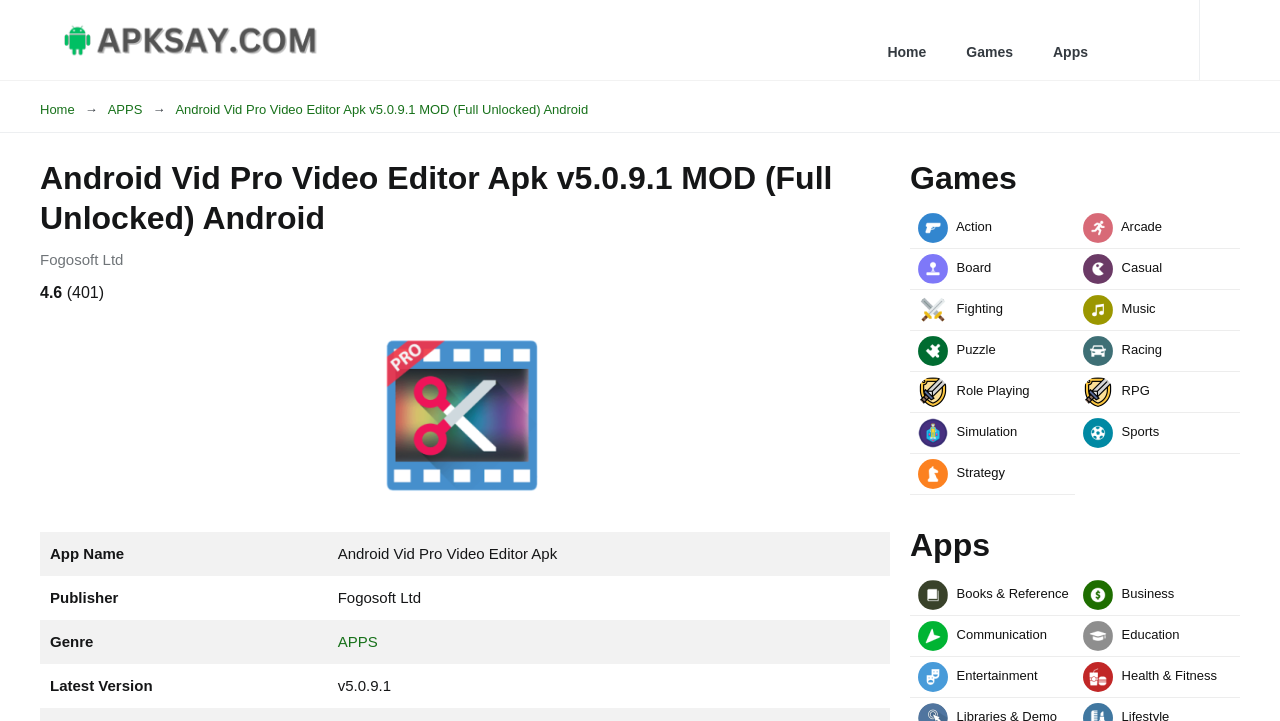Please mark the bounding box coordinates of the area that should be clicked to carry out the instruction: "Browse the 'APPS' category".

[0.807, 0.0, 0.866, 0.111]